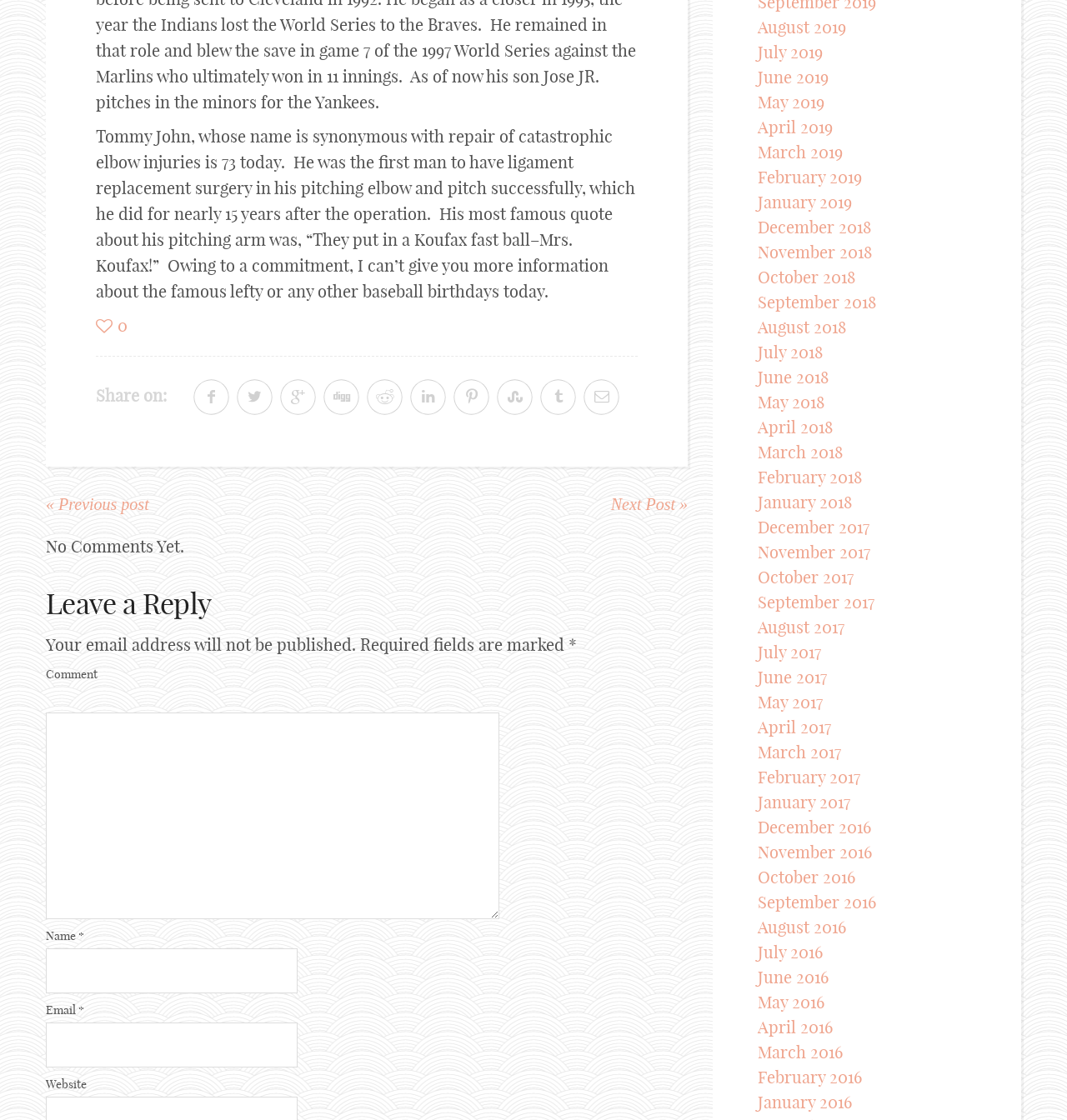Using the element description parent_node: Name * name="author", predict the bounding box coordinates for the UI element. Provide the coordinates in (top-left x, top-left y, bottom-right x, bottom-right y) format with values ranging from 0 to 1.

[0.043, 0.847, 0.279, 0.887]